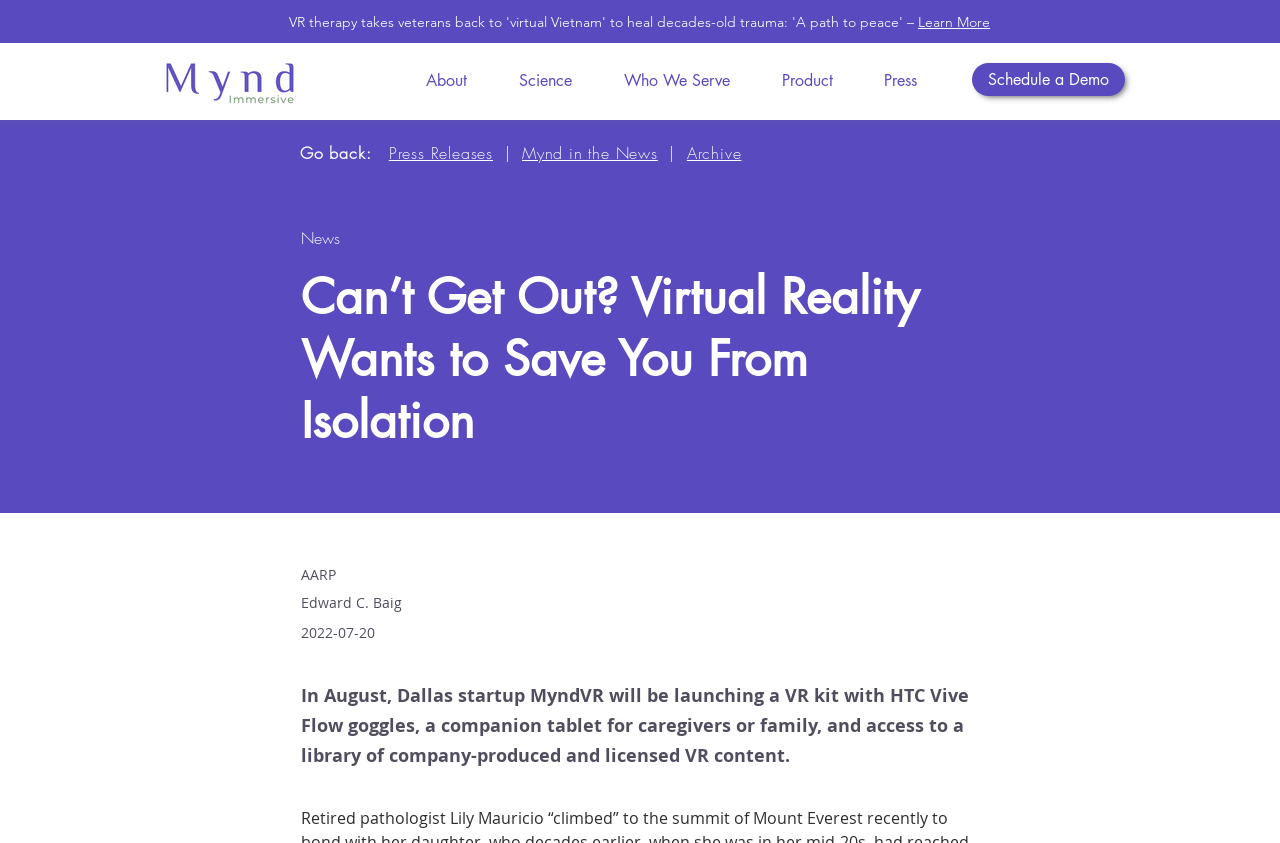Find the bounding box coordinates of the clickable region needed to perform the following instruction: "Click the 'Learn More' button". The coordinates should be provided as four float numbers between 0 and 1, i.e., [left, top, right, bottom].

[0.717, 0.015, 0.773, 0.037]